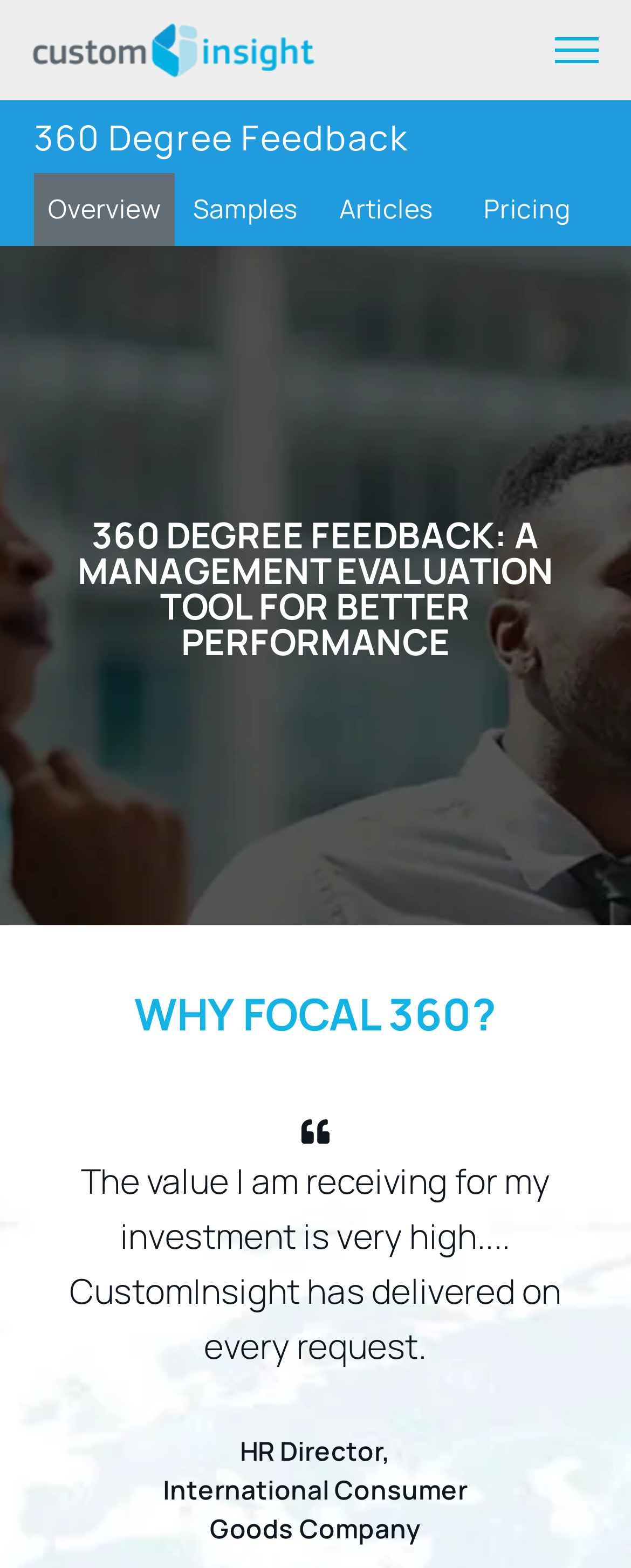Detail the various sections and features of the webpage.

The webpage is about 360 degree feedback surveys, a multi-rater assessment and management evaluation tool for reviewing performance and leadership. At the top left of the page, there is a link to "custominsight" accompanied by an image with the same name. On the top right, there is a link to "expand menu". 

Below the top section, the main content area is divided into two sections. The first section has a heading that reads "360 DEGREE FEEDBACK: A MANAGEMENT EVALUATION TOOL FOR BETTER PERFORMANCE". 

The second section is headed by "WHY FOCAL 360?" and contains a testimonial from an HR Director at International Consumer Goods Company, praising the value and service of CustomInsight. The testimonial is positioned near the bottom of the page.